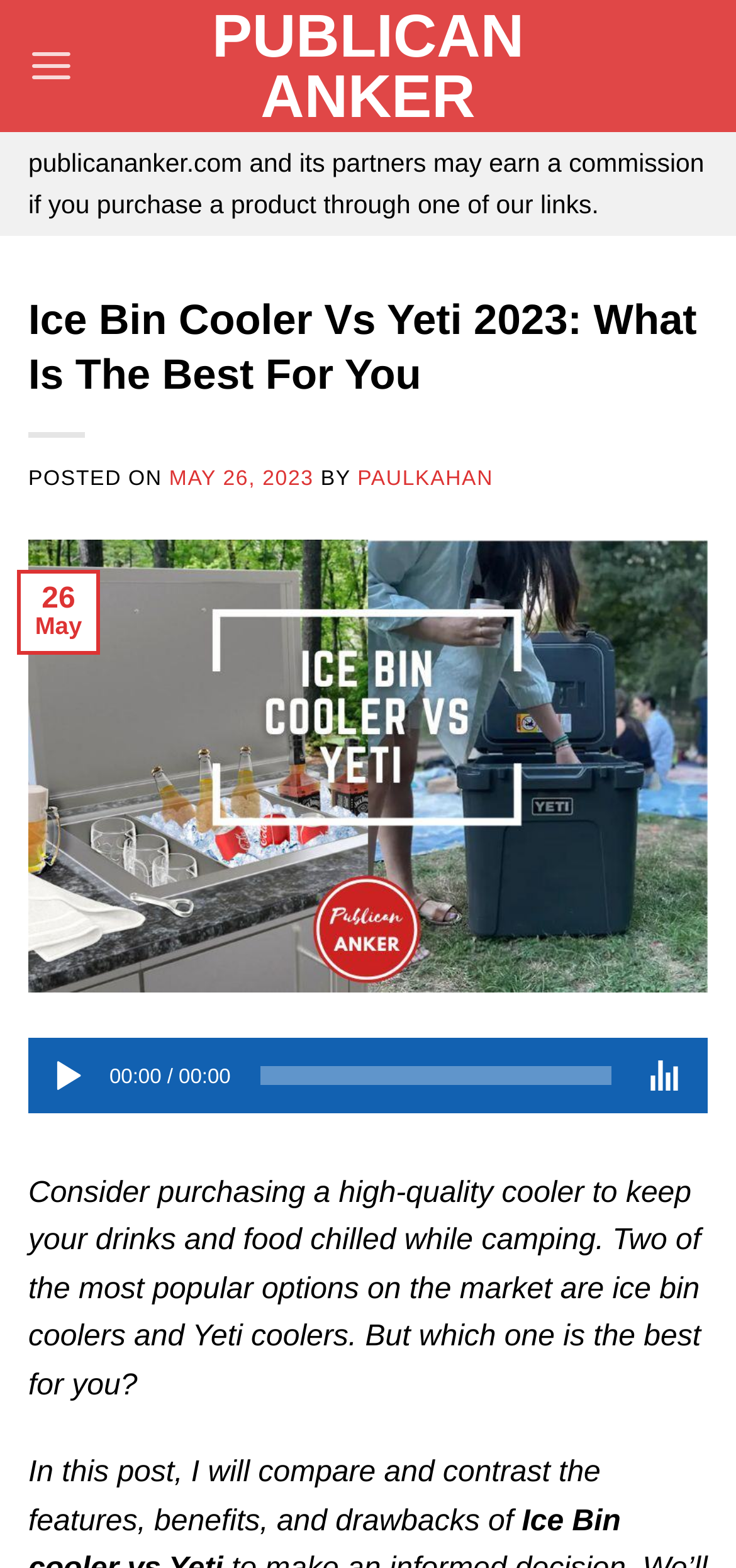Using the details in the image, give a detailed response to the question below:
What is the purpose of the slider in the audio player?

The slider in the audio player is used to control the time of the audio playback. It is labeled as 'Time Slider' and has a horizontal orientation, indicating that it can be used to scrub through the audio timeline.